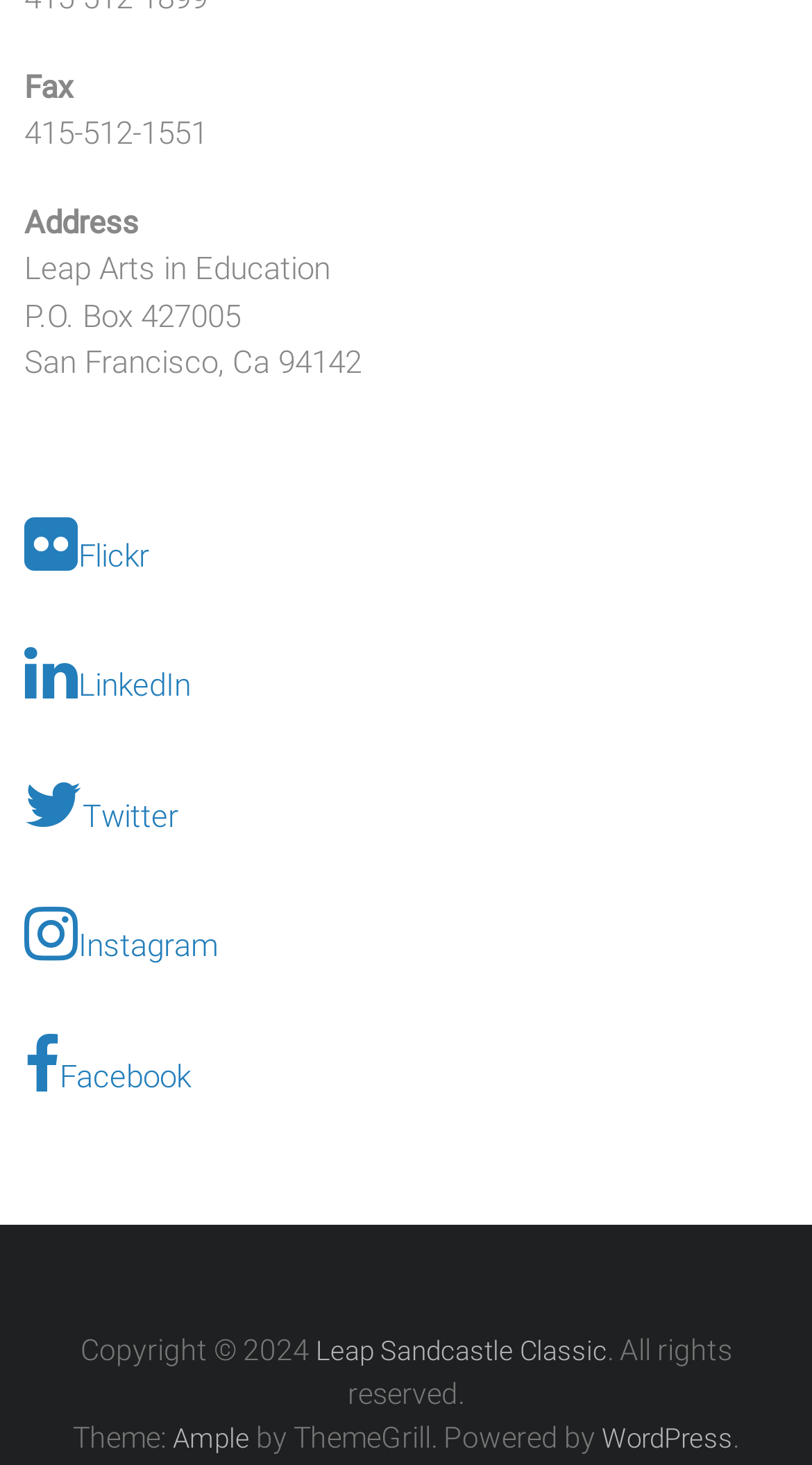Use one word or a short phrase to answer the question provided: 
What is the fax number?

415-512-1551